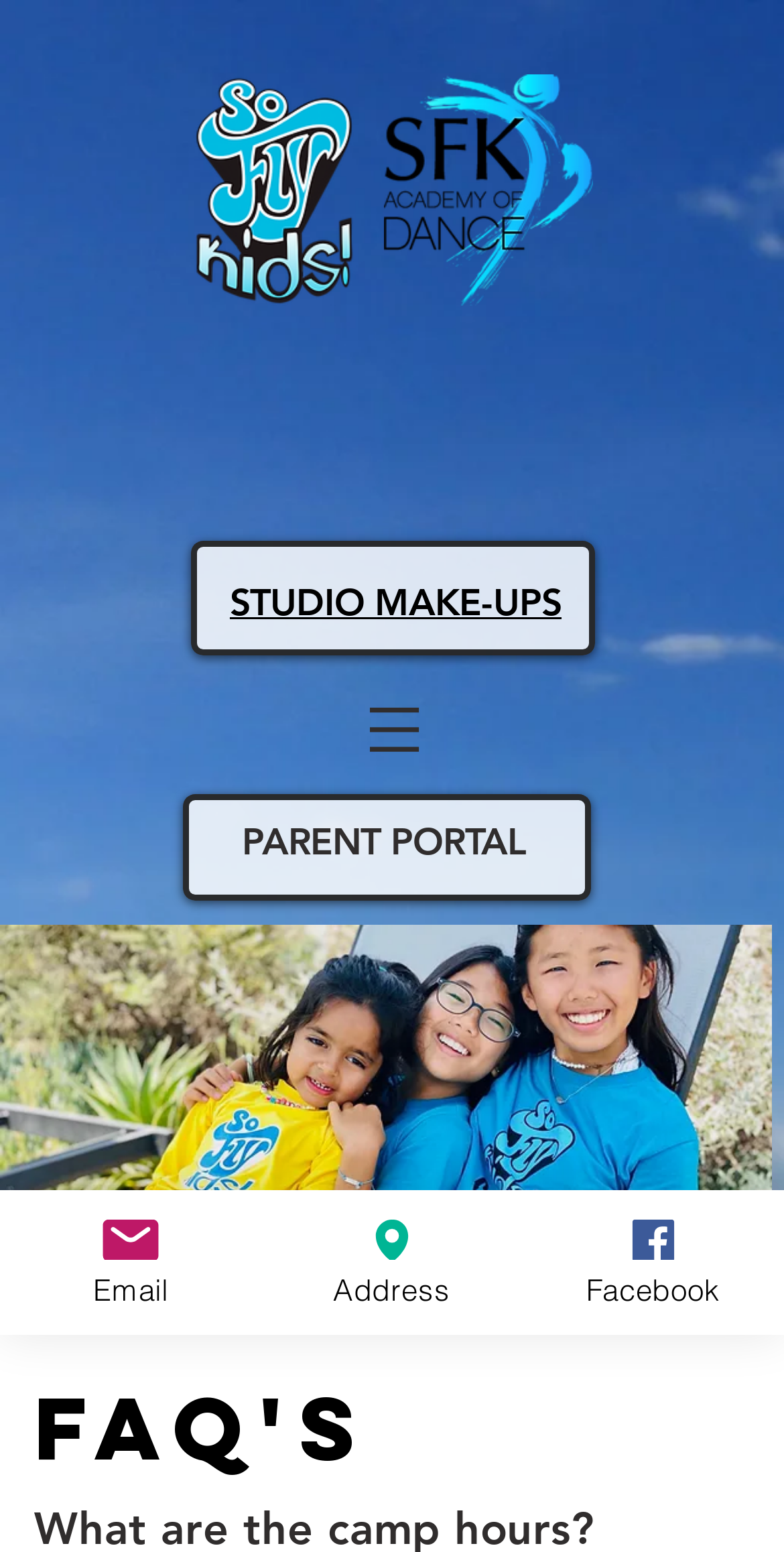What is the name of the image file on the webpage?
Look at the image and respond to the question as thoroughly as possible.

The image file on the webpage is named 'CAMPCUTE.jpeg', which can be found in the middle of the webpage.